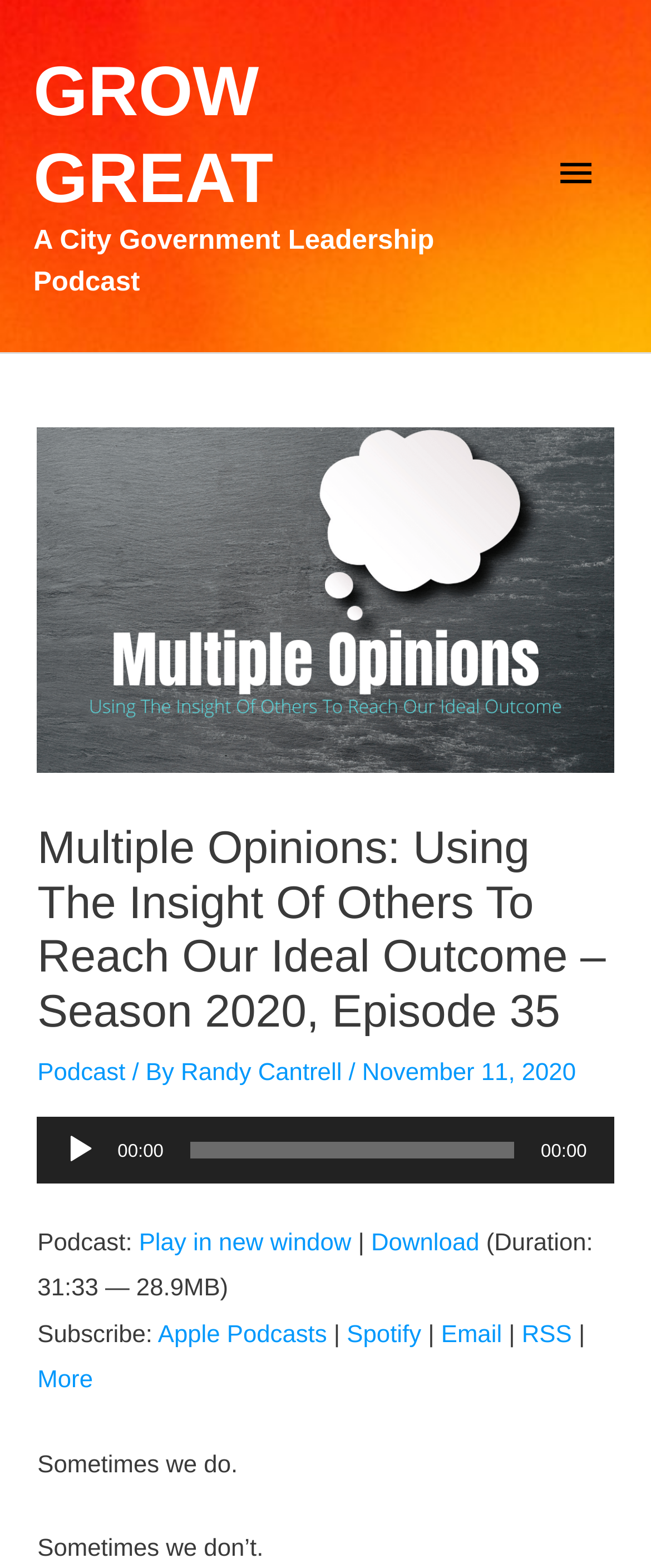Please determine the bounding box coordinates for the UI element described as: "GROW GREAT".

[0.051, 0.033, 0.42, 0.138]